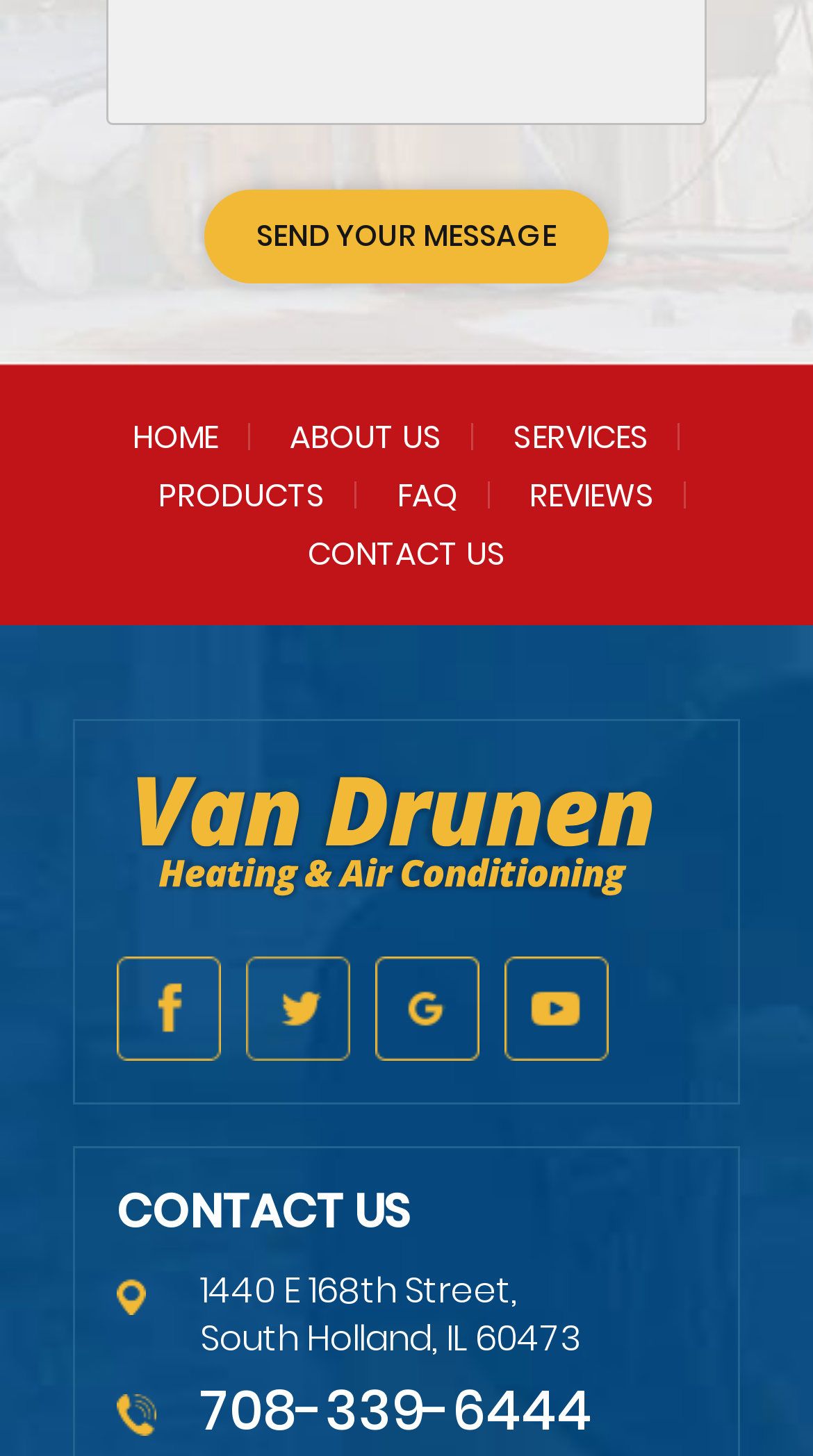Find and indicate the bounding box coordinates of the region you should select to follow the given instruction: "Visit the 'facebook' page".

[0.144, 0.657, 0.272, 0.728]